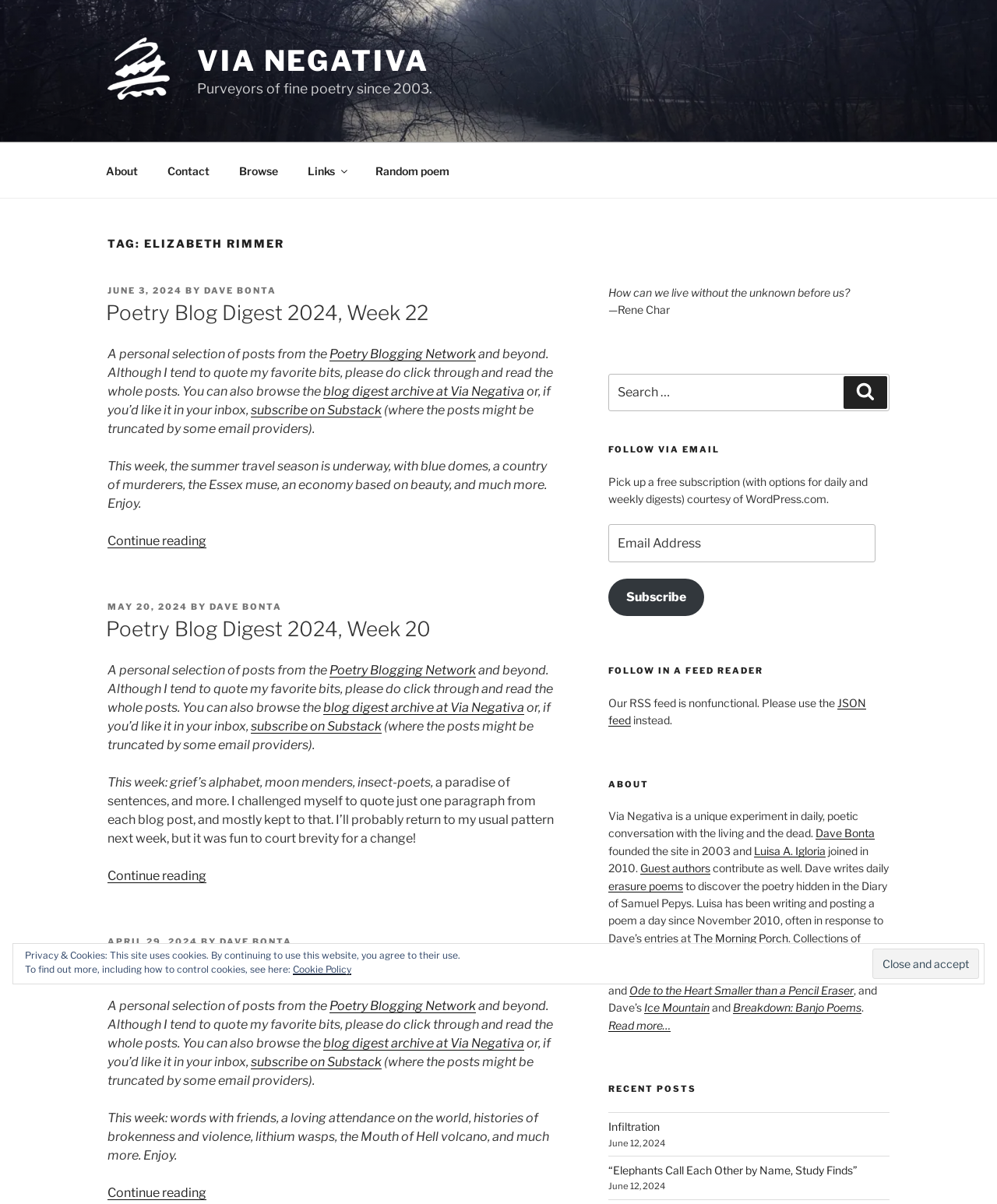Could you highlight the region that needs to be clicked to execute the instruction: "Browse the 'Poetry Blogging Network'"?

[0.33, 0.288, 0.477, 0.3]